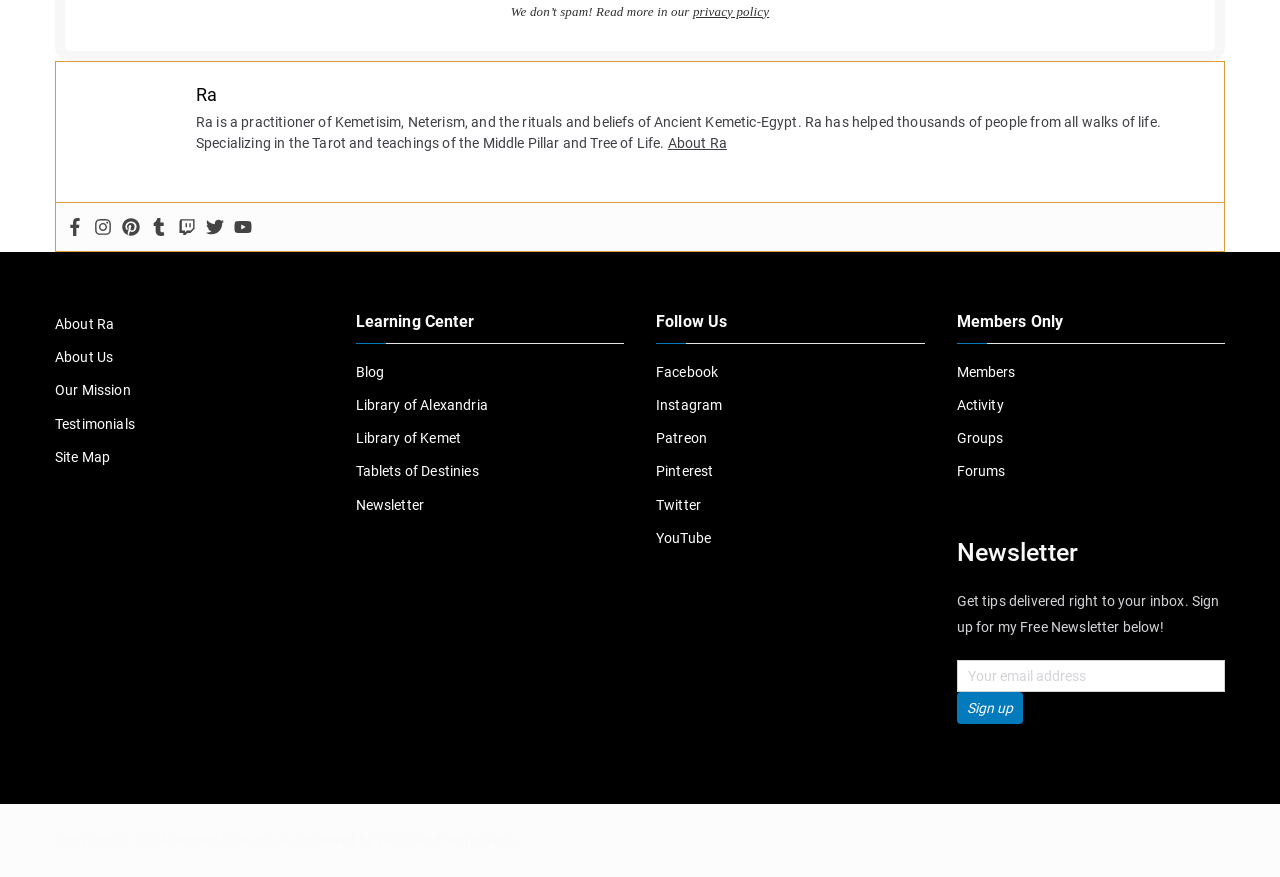Find the bounding box coordinates of the element I should click to carry out the following instruction: "Read more about privacy policy".

[0.541, 0.004, 0.601, 0.021]